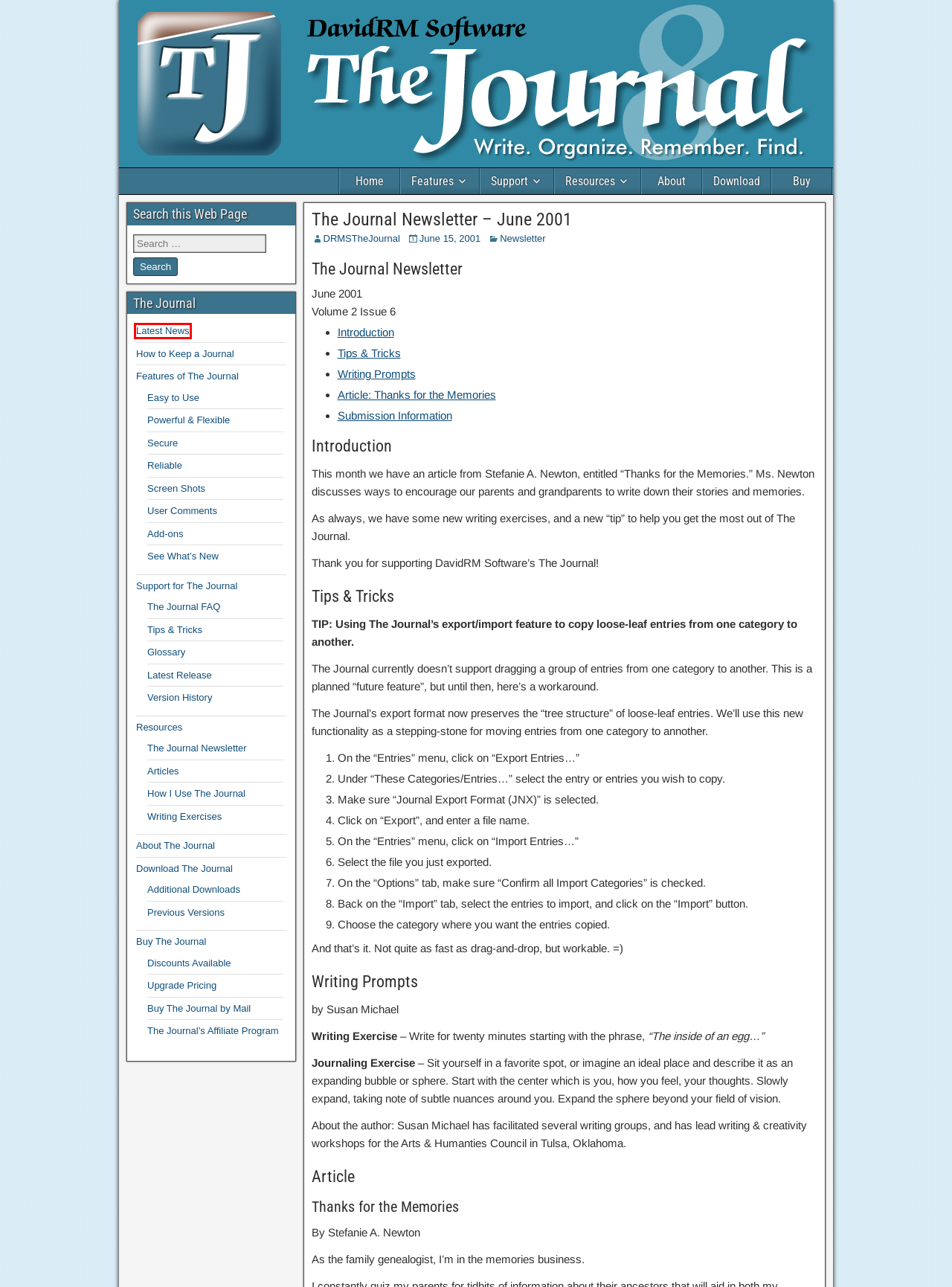You have a screenshot showing a webpage with a red bounding box around a UI element. Choose the webpage description that best matches the new page after clicking the highlighted element. Here are the options:
A. Tips & Tricks – DavidRM Software's The Journal
B. See What’s New in The Journal 8 – DavidRM Software's The Journal
C. The Journal Newsletter – DavidRM Software's The Journal
D. About The Journal – DavidRM Software's The Journal
E. The Journal is Easy to Use – DavidRM Software's The Journal
F. Support for The Journal – DavidRM Software's The Journal
G. Resources for Journaling and Writing – DavidRM Software's The Journal
H. Latest News – DavidRM Software's The Journal

H